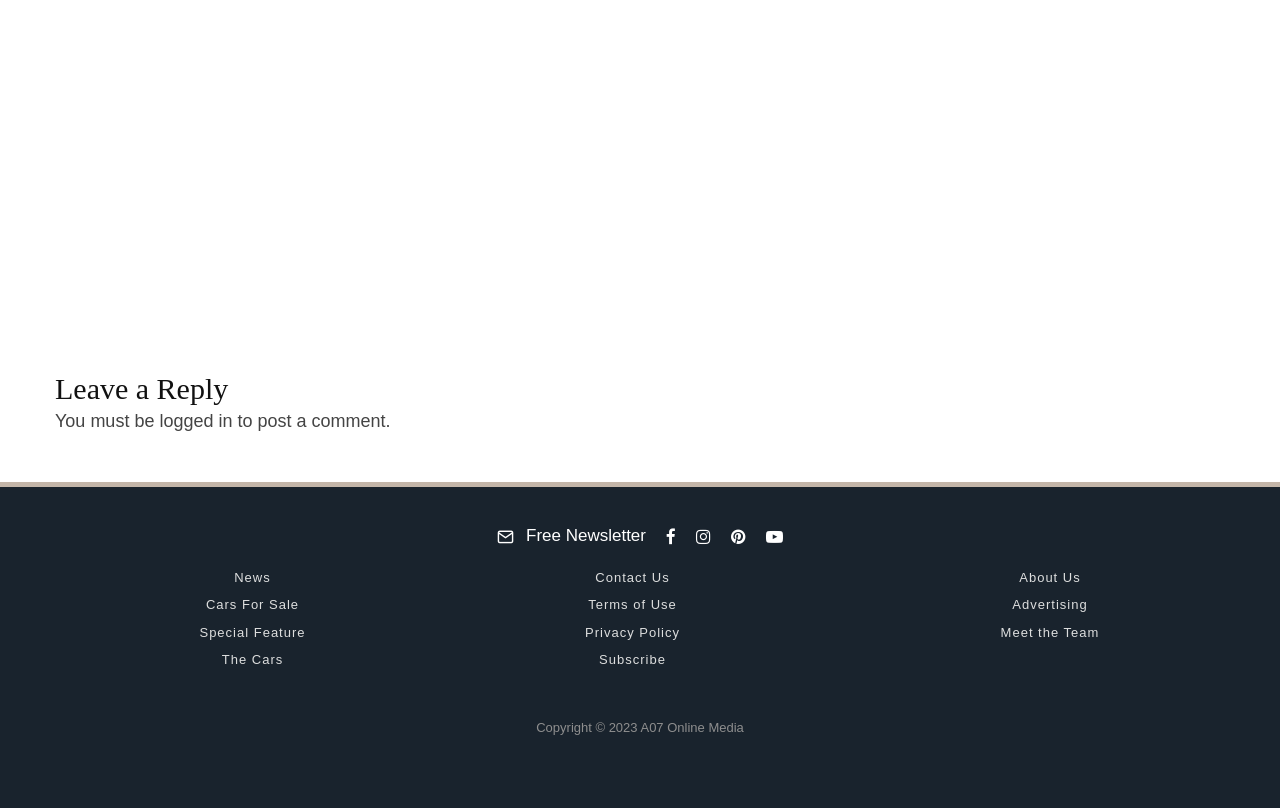Give a concise answer of one word or phrase to the question: 
What social media platforms are available?

Facebook, Instagram, Pinterest, YouTube